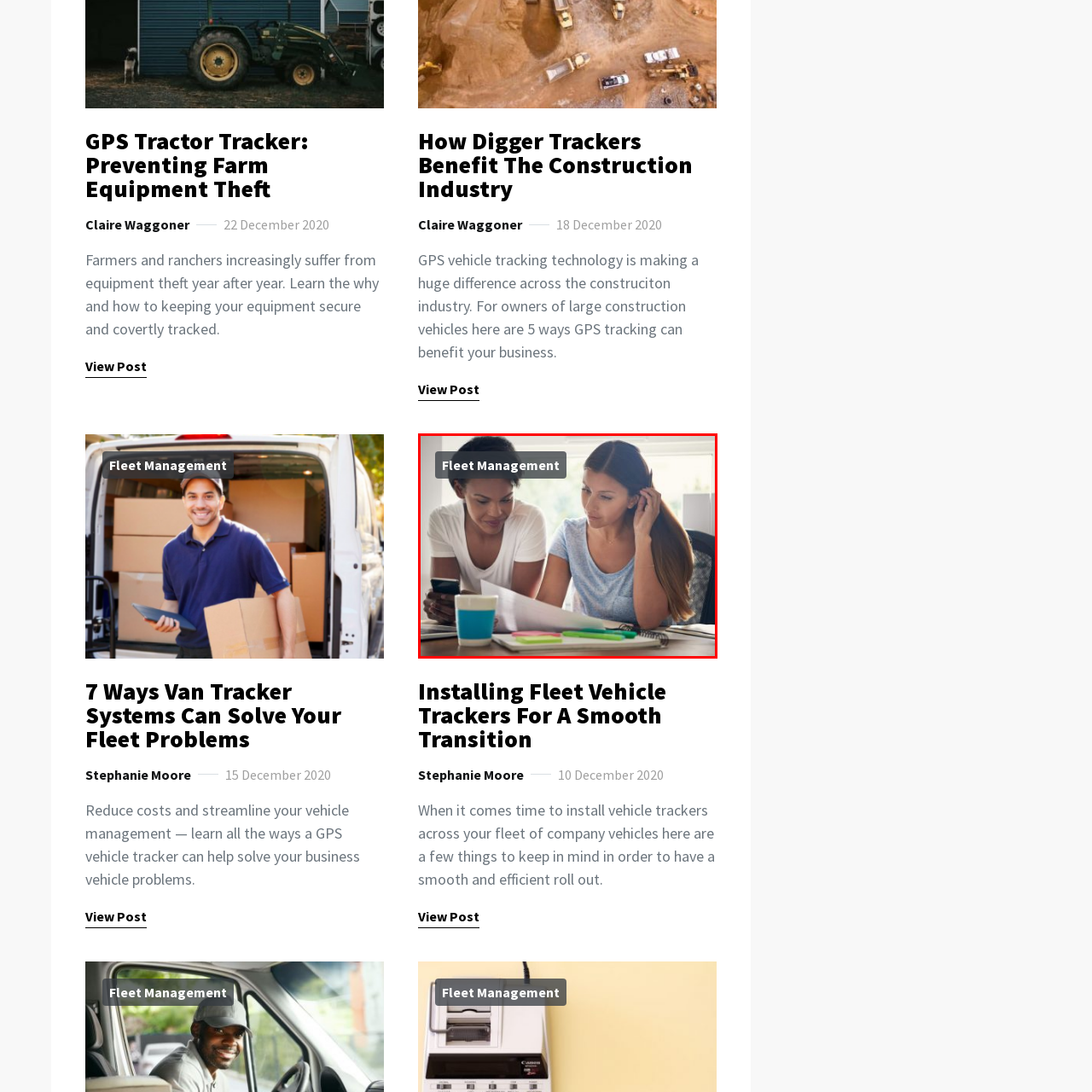Create a detailed narrative describing the image bounded by the red box.

In this image, two women are engaged in a collaborative discussion around a table, focusing on materials related to fleet management. One woman is looking closely at a piece of paper, while the other appears to be using a smartphone, possibly for research or communication. They are surrounded by various office supplies, including a colorful stack of sticky notes and a blue cup, suggesting an organized yet creative workspace. The natural light flooding through the window enhances the productive atmosphere, emphasizing their teamwork in addressing fleet vehicle tracking solutions.